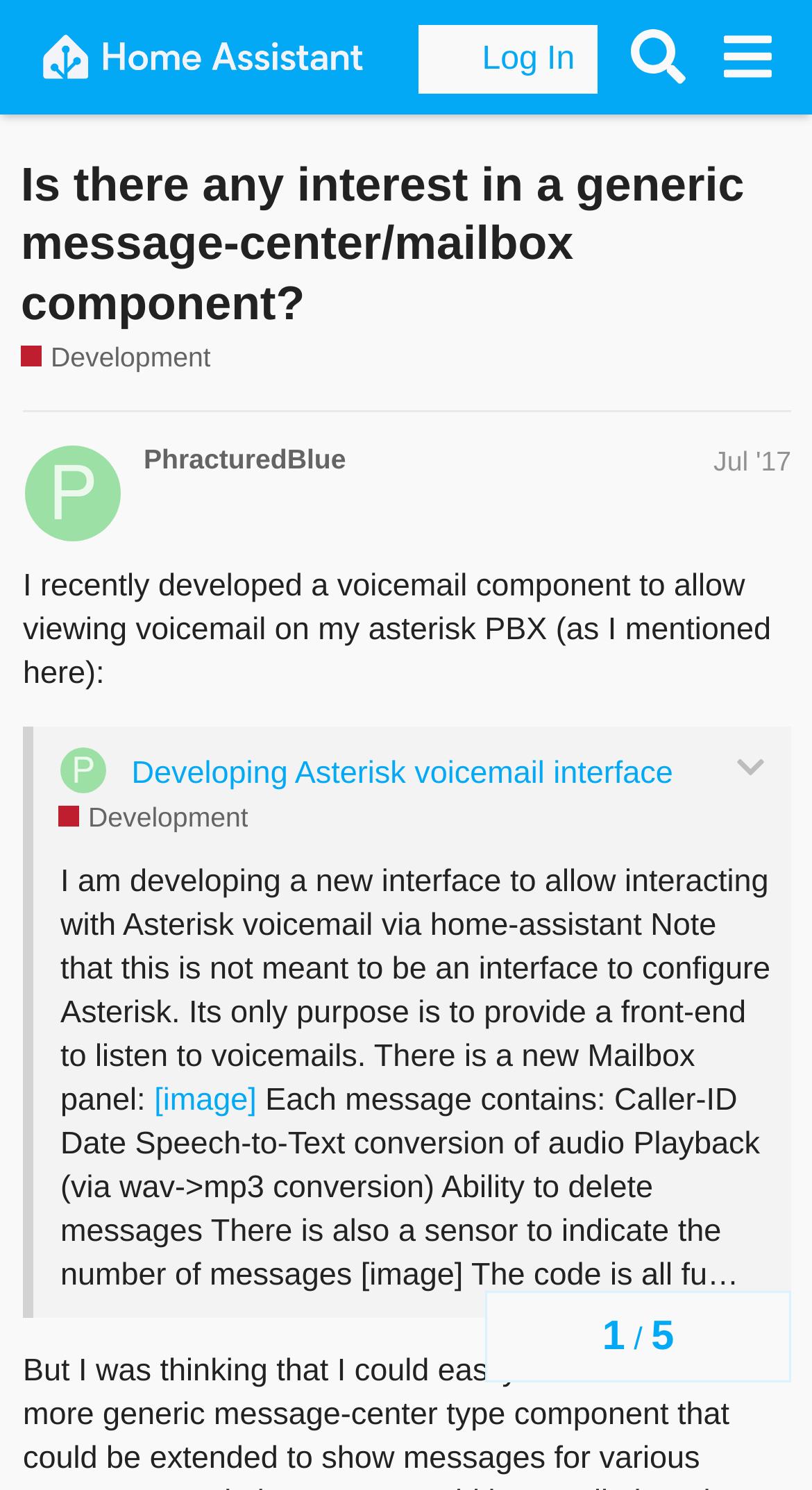Please indicate the bounding box coordinates for the clickable area to complete the following task: "Read the post by PhracturedBlue". The coordinates should be specified as four float numbers between 0 and 1, i.e., [left, top, right, bottom].

[0.177, 0.297, 0.974, 0.323]